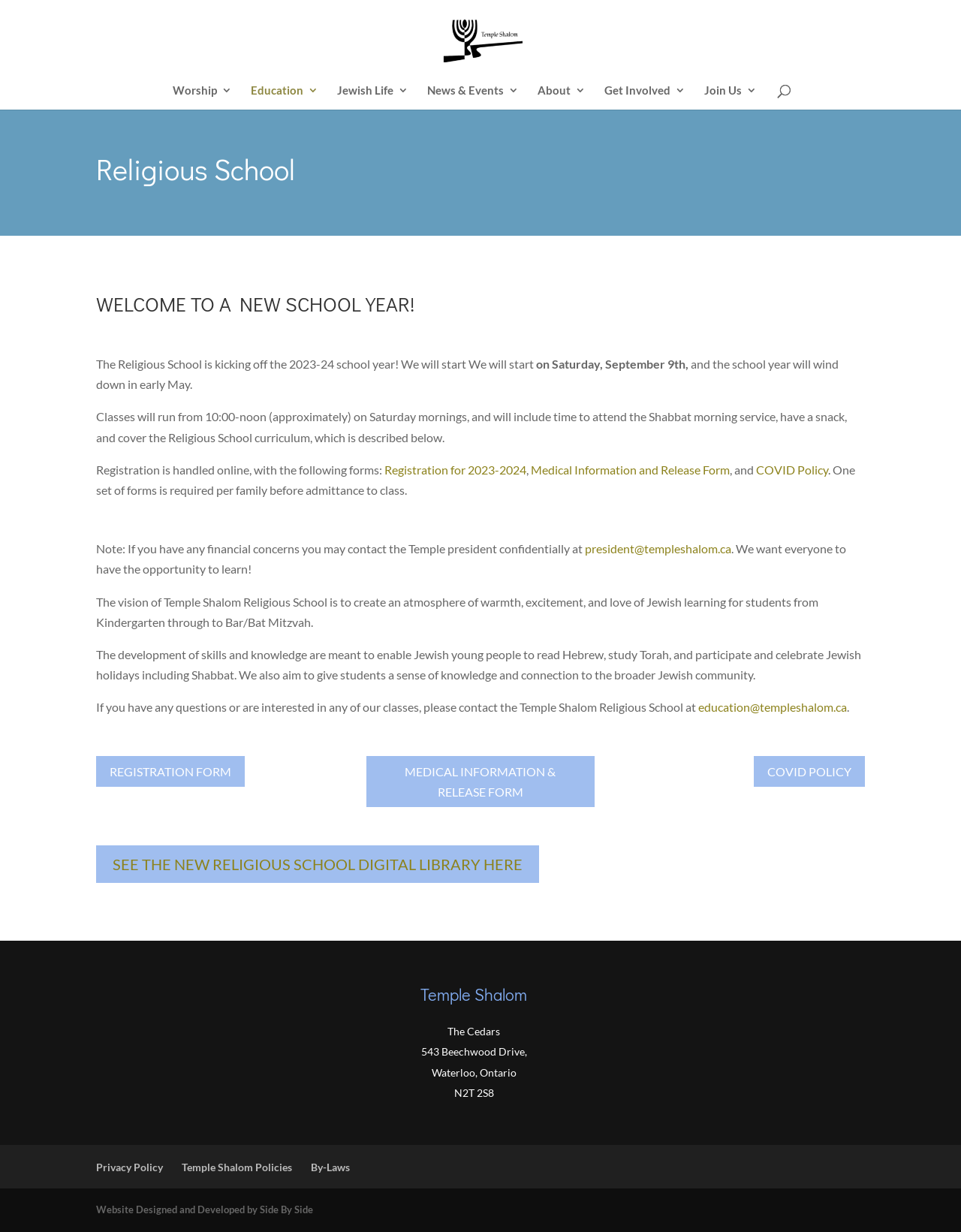Please find the bounding box coordinates of the element that must be clicked to perform the given instruction: "Contact Temple president". The coordinates should be four float numbers from 0 to 1, i.e., [left, top, right, bottom].

[0.609, 0.44, 0.761, 0.451]